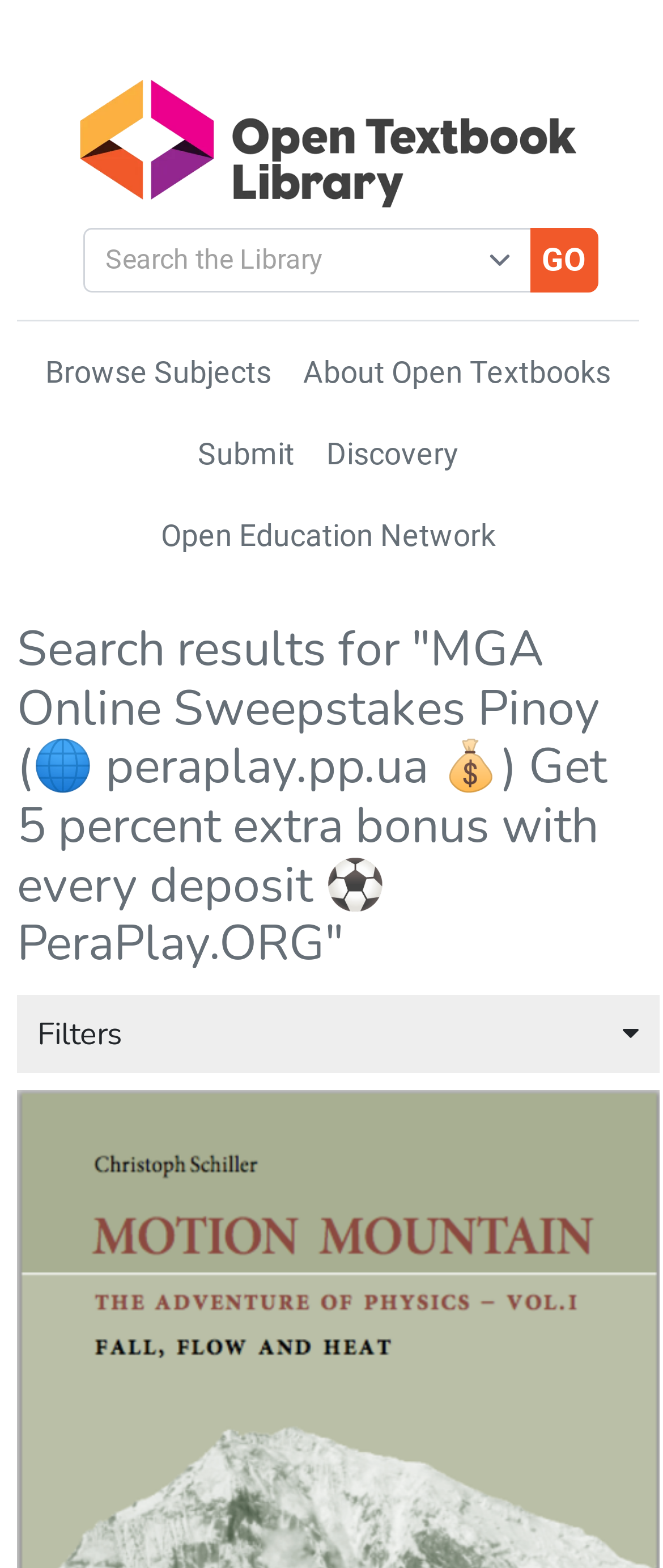Please identify the bounding box coordinates of the region to click in order to complete the task: "Click the 'Go' button". The coordinates must be four float numbers between 0 and 1, specified as [left, top, right, bottom].

[0.799, 0.146, 0.901, 0.187]